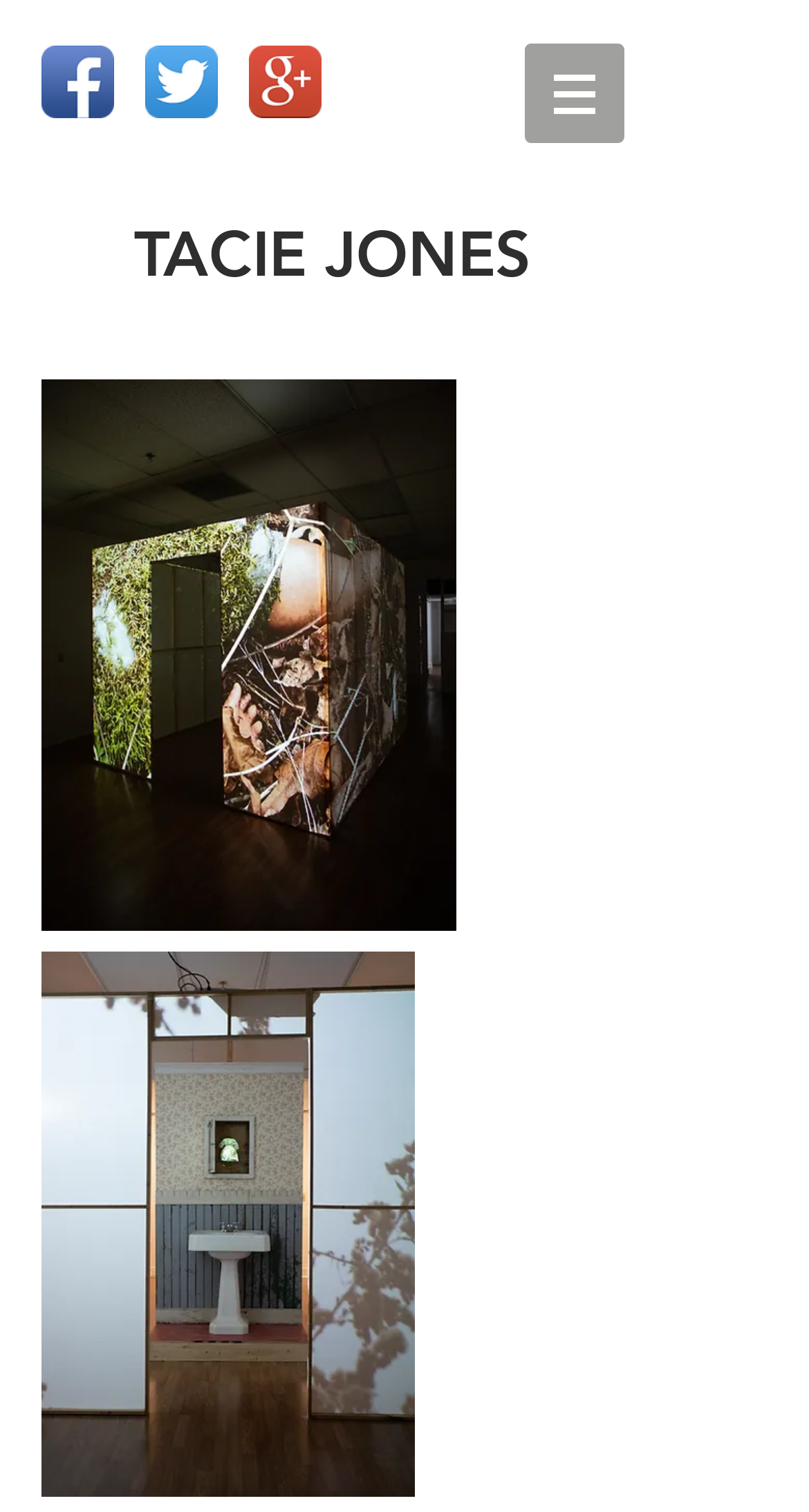Answer briefly with one word or phrase:
Is the daybed image at the top of the webpage?

No